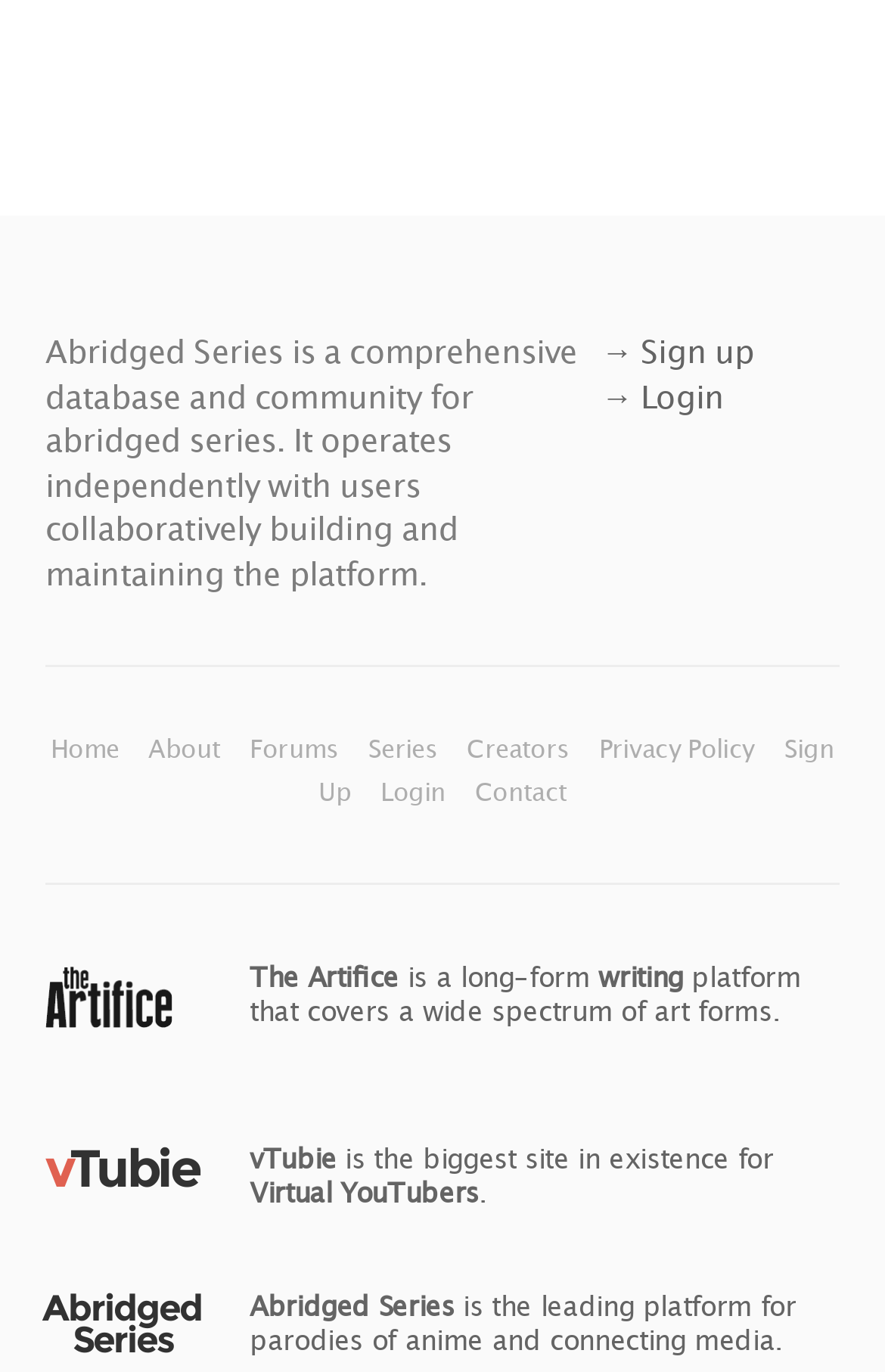Predict the bounding box coordinates for the UI element described as: "Abridged Series". The coordinates should be four float numbers between 0 and 1, presented as [left, top, right, bottom].

[0.282, 0.939, 0.513, 0.964]